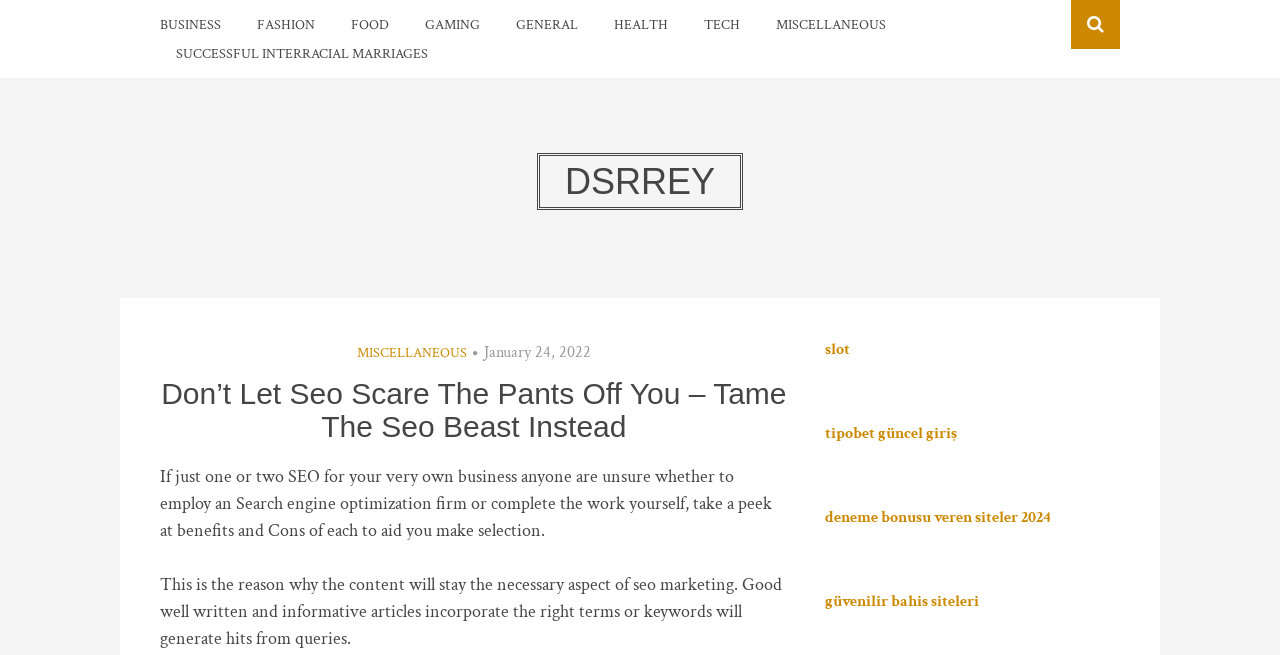How many categories are listed on the webpage?
Identify the answer in the screenshot and reply with a single word or phrase.

8